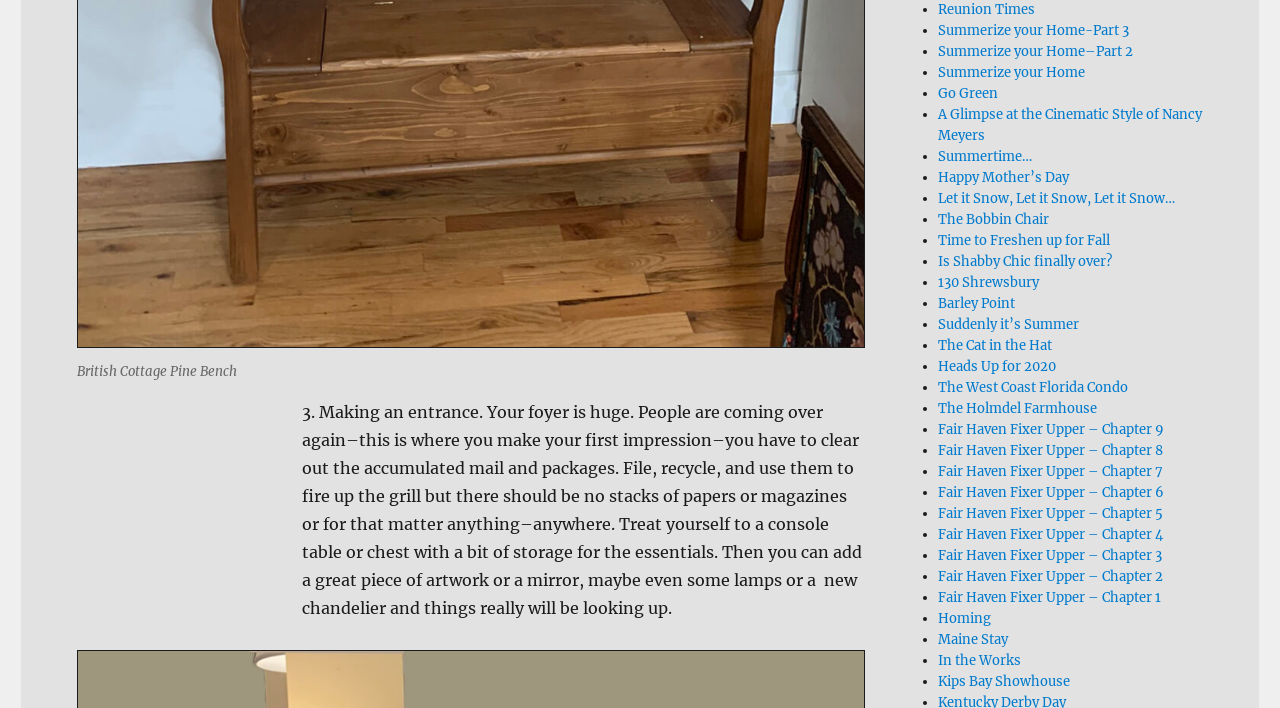What is the topic of the text?
Answer the question with as much detail as you can, using the image as a reference.

The answer can be inferred from the text content, which discusses making an entrance, clearing out mail and packages, and adding decorative elements such as a console table, artwork, and lamps.